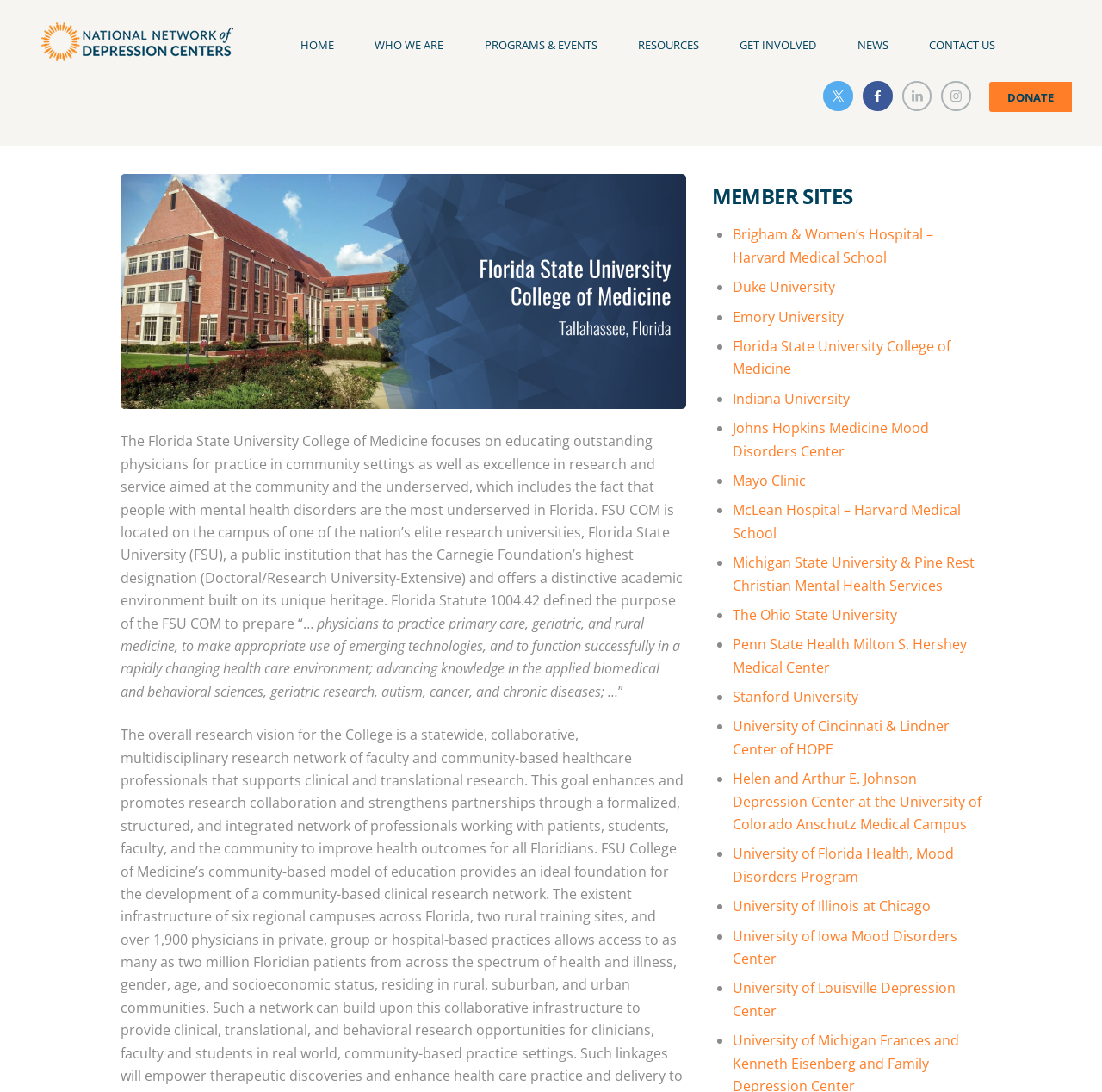Locate the bounding box coordinates of the clickable area needed to fulfill the instruction: "Click the DONATE link".

[0.898, 0.075, 0.973, 0.103]